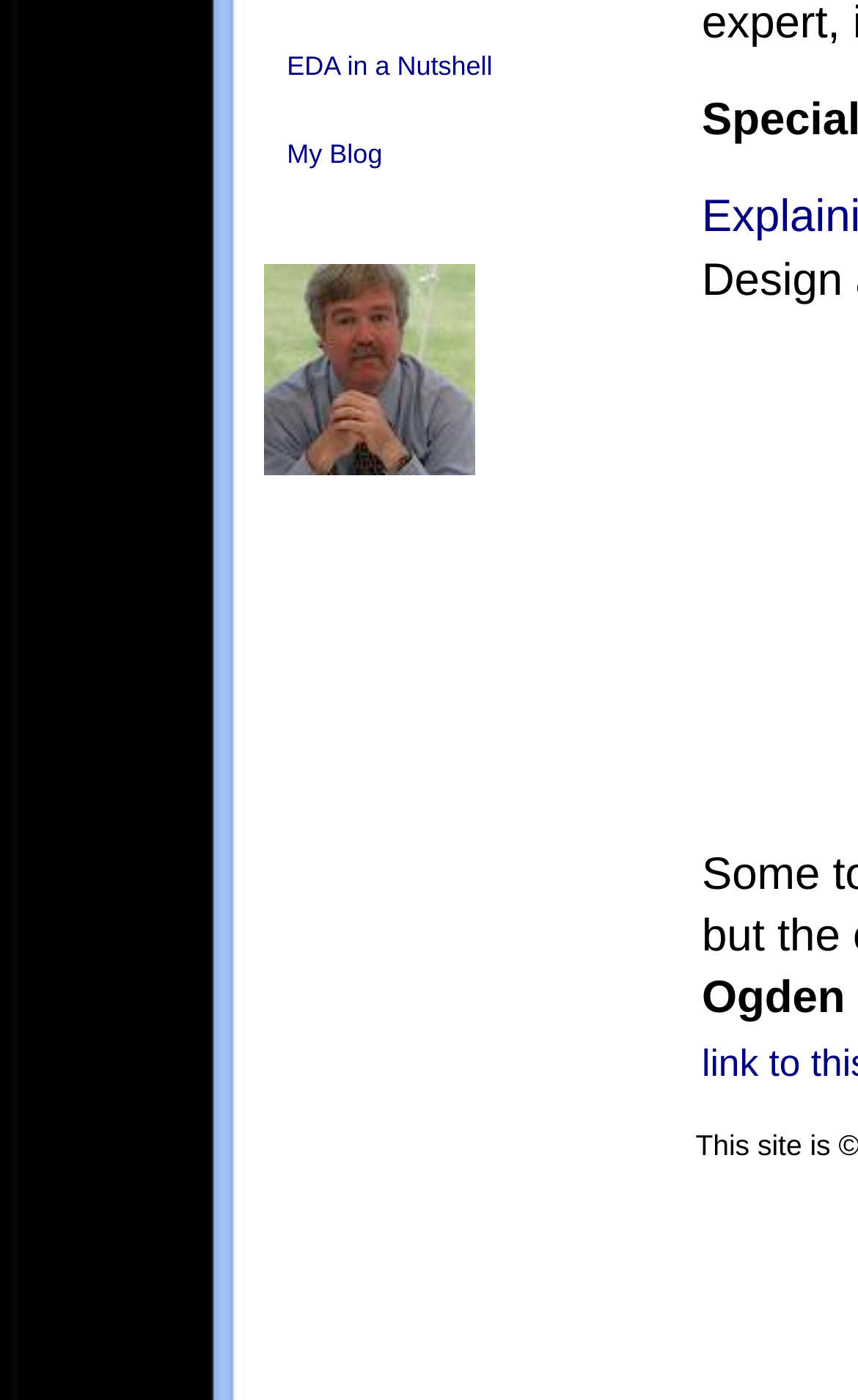Provide the bounding box coordinates of the HTML element described as: "My Blog". The bounding box coordinates should be four float numbers between 0 and 1, i.e., [left, top, right, bottom].

[0.334, 0.099, 0.446, 0.121]